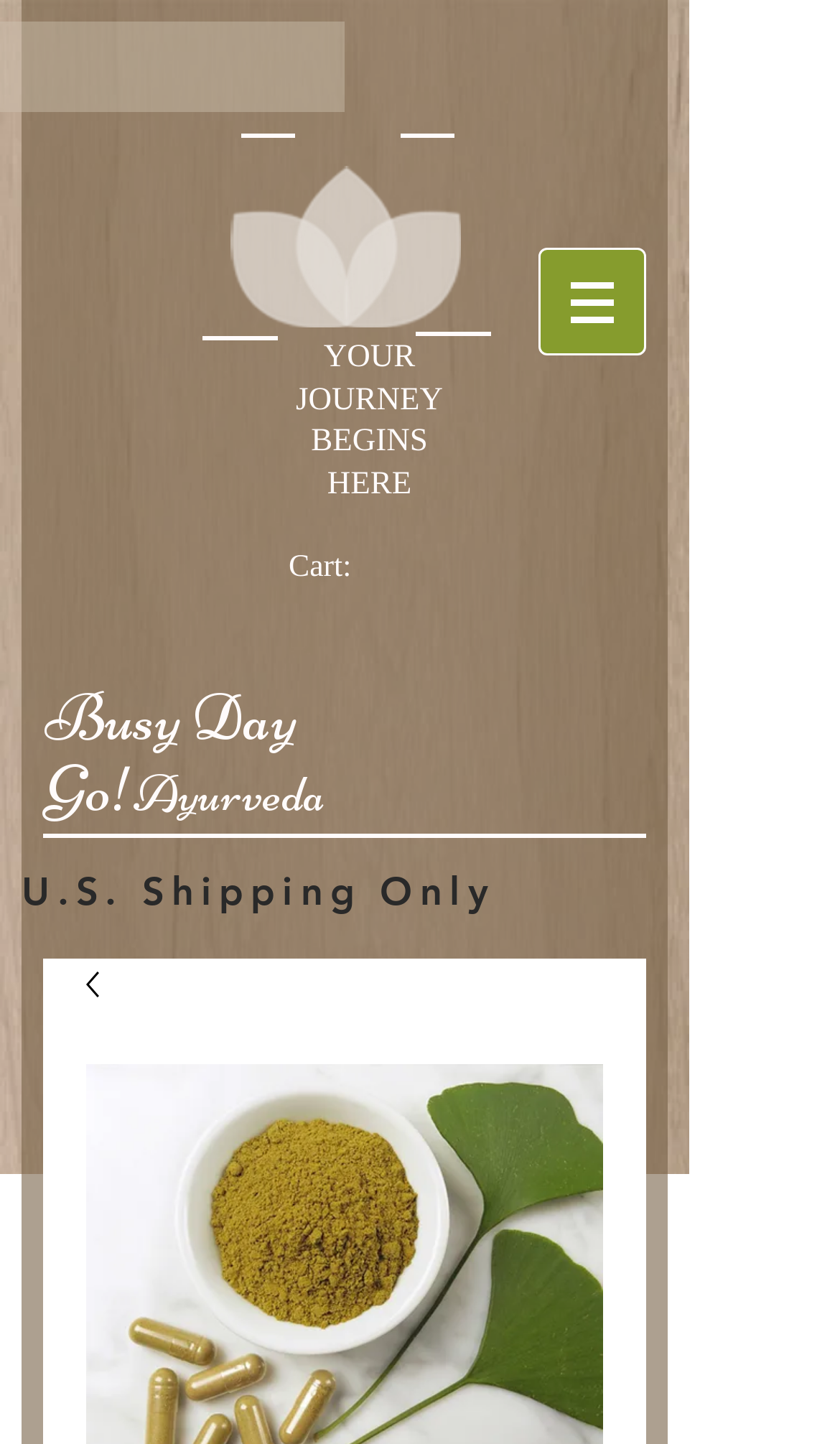Answer the question with a single word or phrase: 
Is the website shipping available outside the US?

No